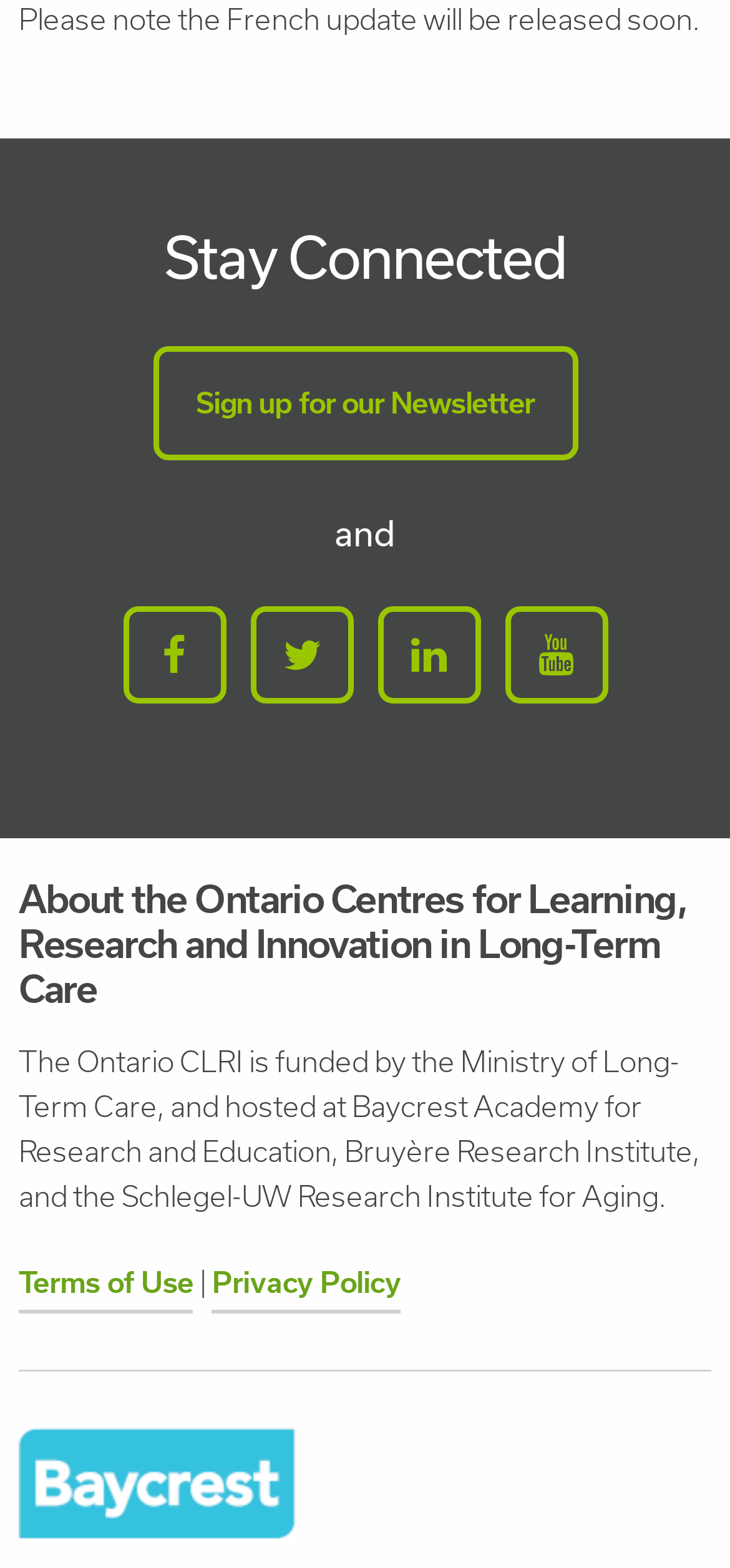Extract the bounding box coordinates for the UI element described as: "Privacy Policy".

[0.291, 0.803, 0.549, 0.837]